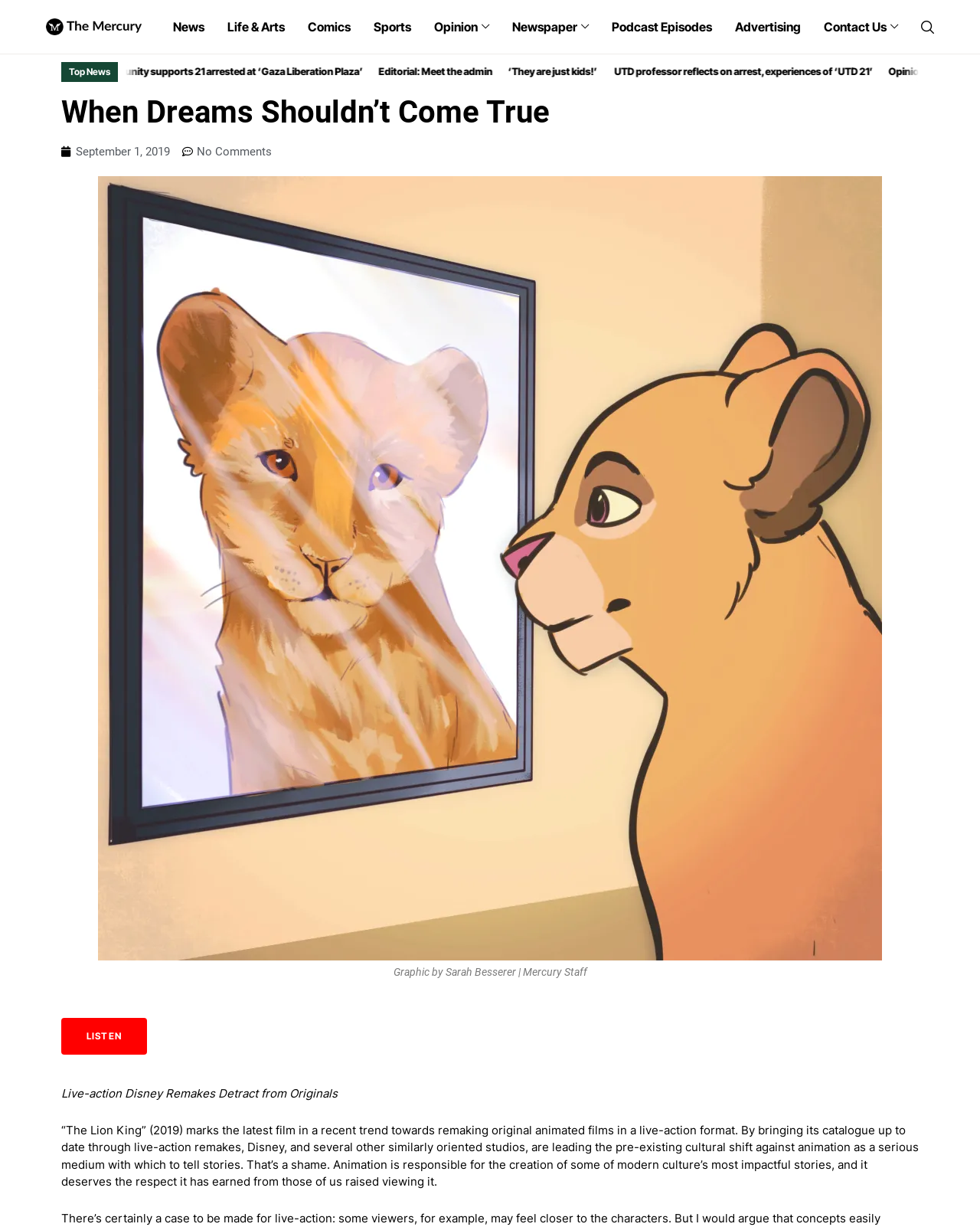Who created the graphic?
Please craft a detailed and exhaustive response to the question.

I found the answer by looking at the figure caption, which says 'Graphic by Sarah Besserer | Mercury Staff'.